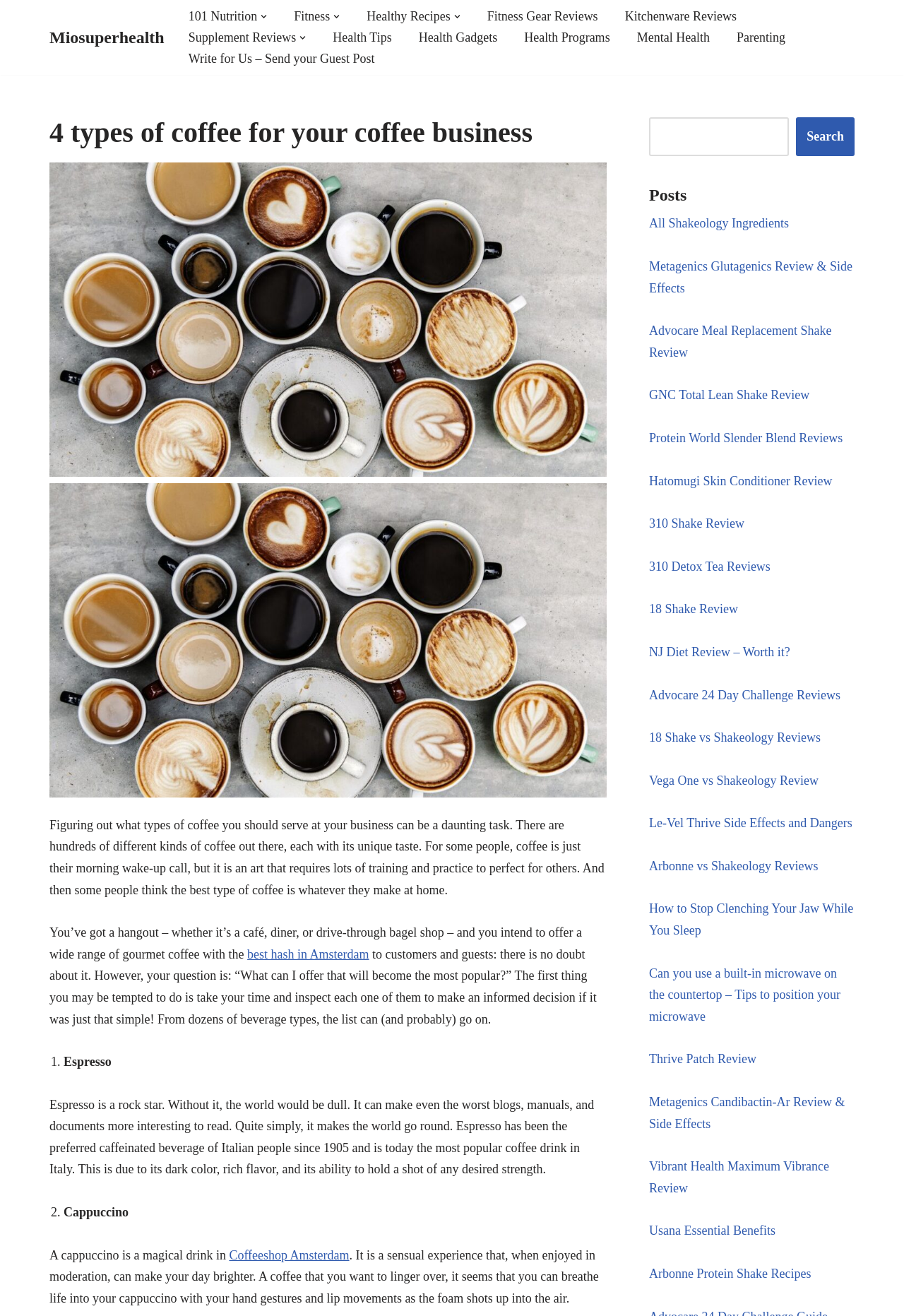Based on the image, provide a detailed and complete answer to the question: 
What is the name of the first type of coffee mentioned on this webpage?

The webpage starts discussing different types of coffee, and the first one mentioned is Espresso. The text describes Espresso as a 'rock star' and provides more information about its characteristics and popularity.